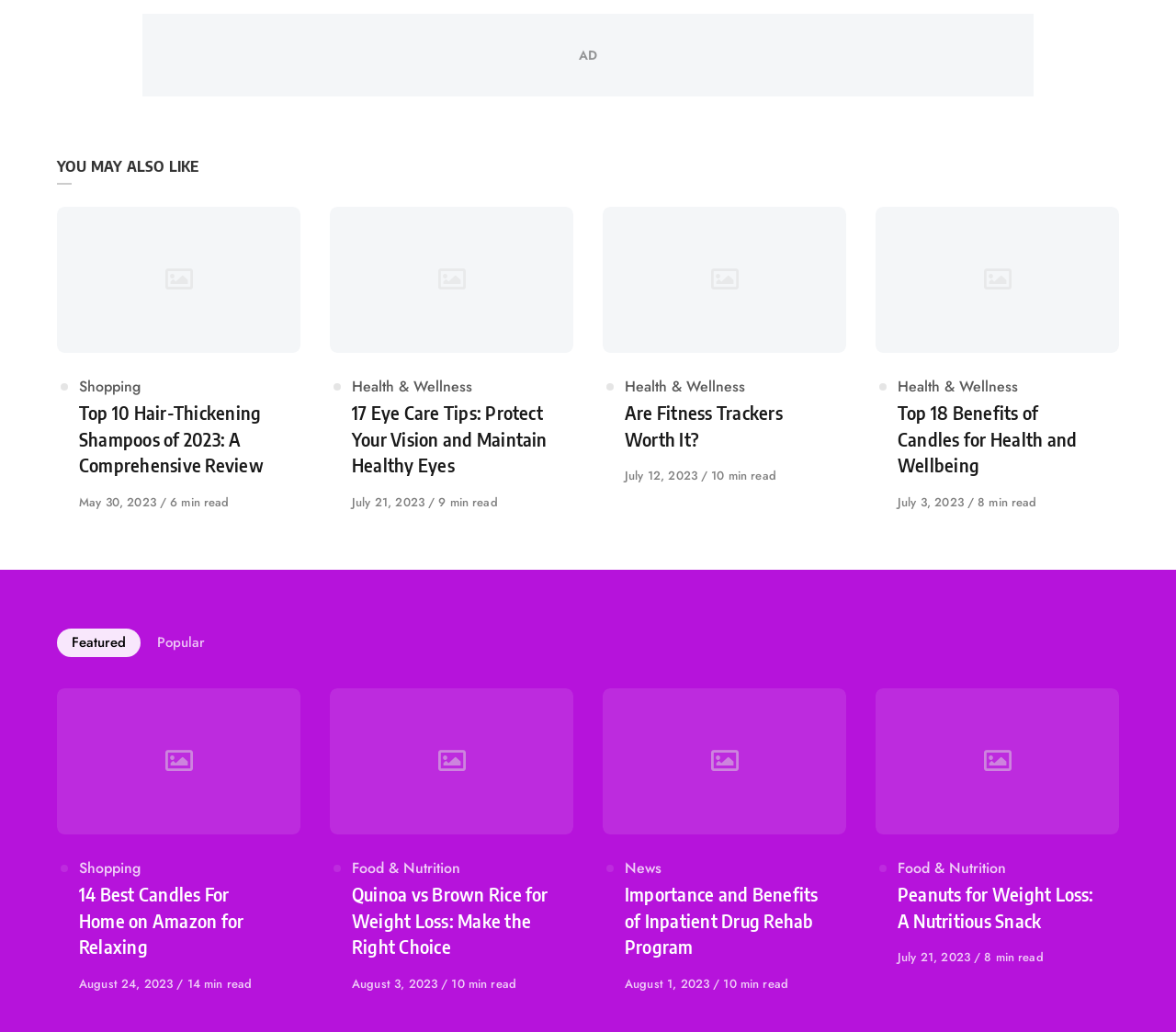Provide the bounding box coordinates of the HTML element described by the text: "Log in". The coordinates should be in the format [left, top, right, bottom] with values between 0 and 1.

None